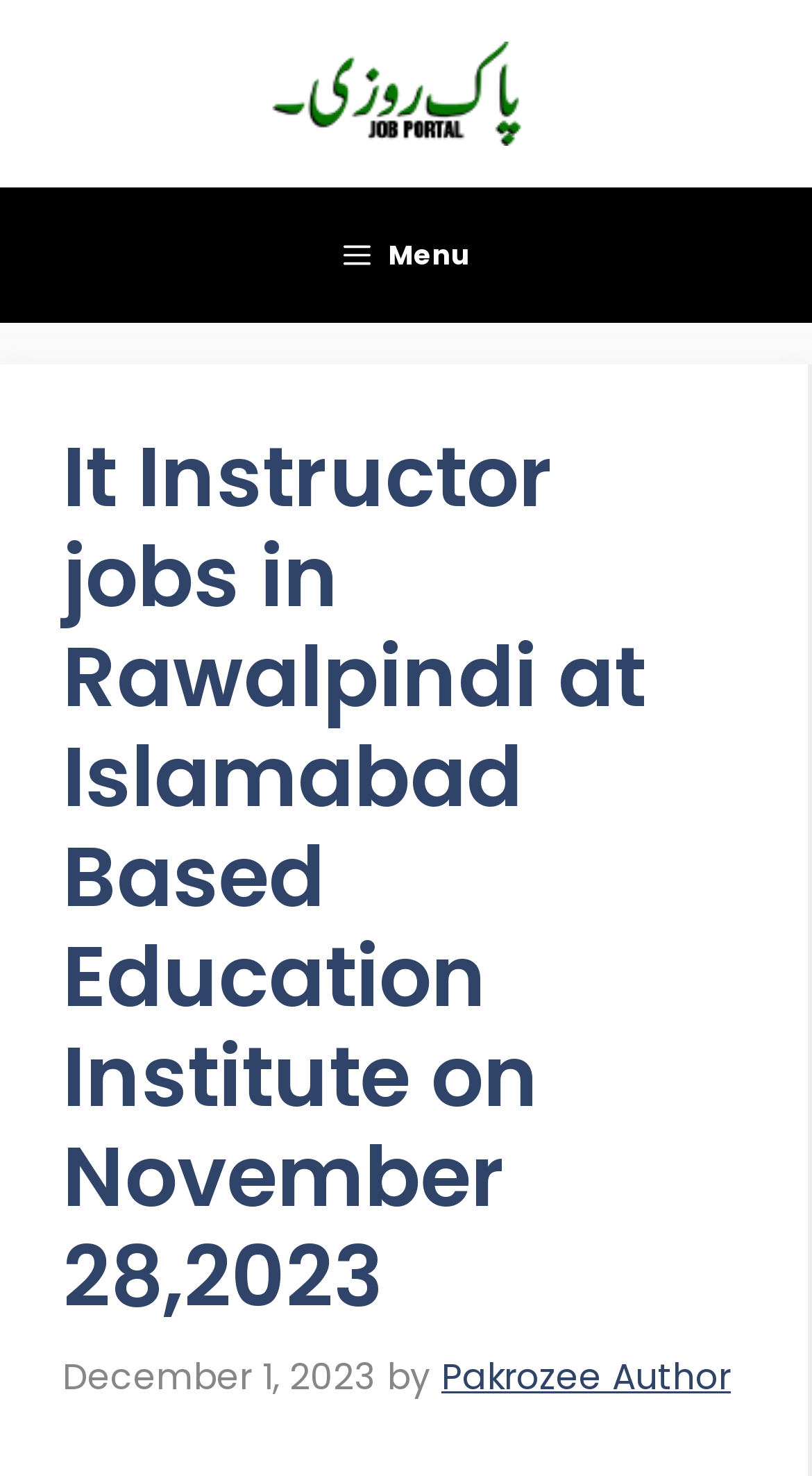What is the date of the job posting?
Using the visual information, reply with a single word or short phrase.

December 1, 2023